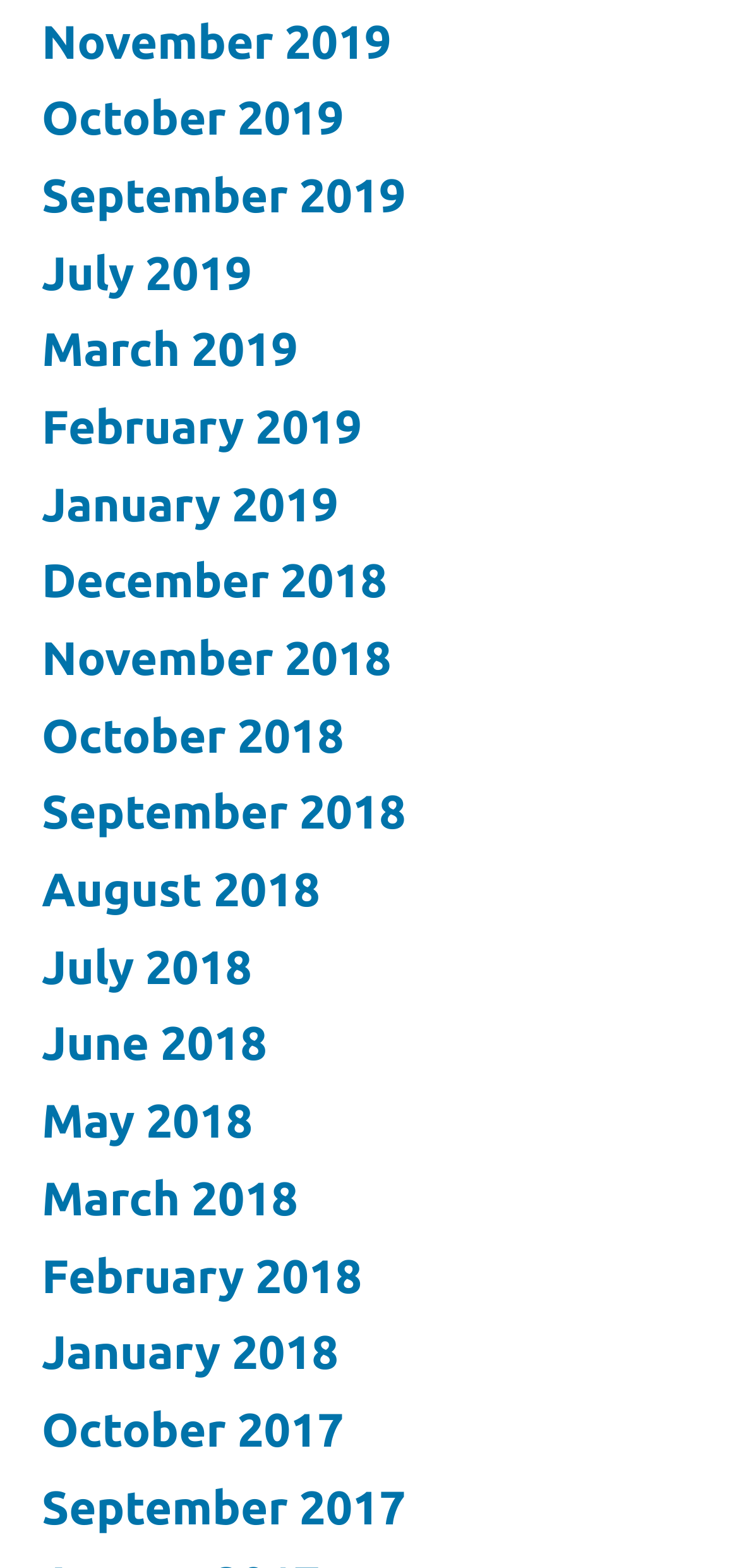Look at the image and write a detailed answer to the question: 
What is the latest month listed?

I looked at the list of links and found the latest month listed, which is November 2019.